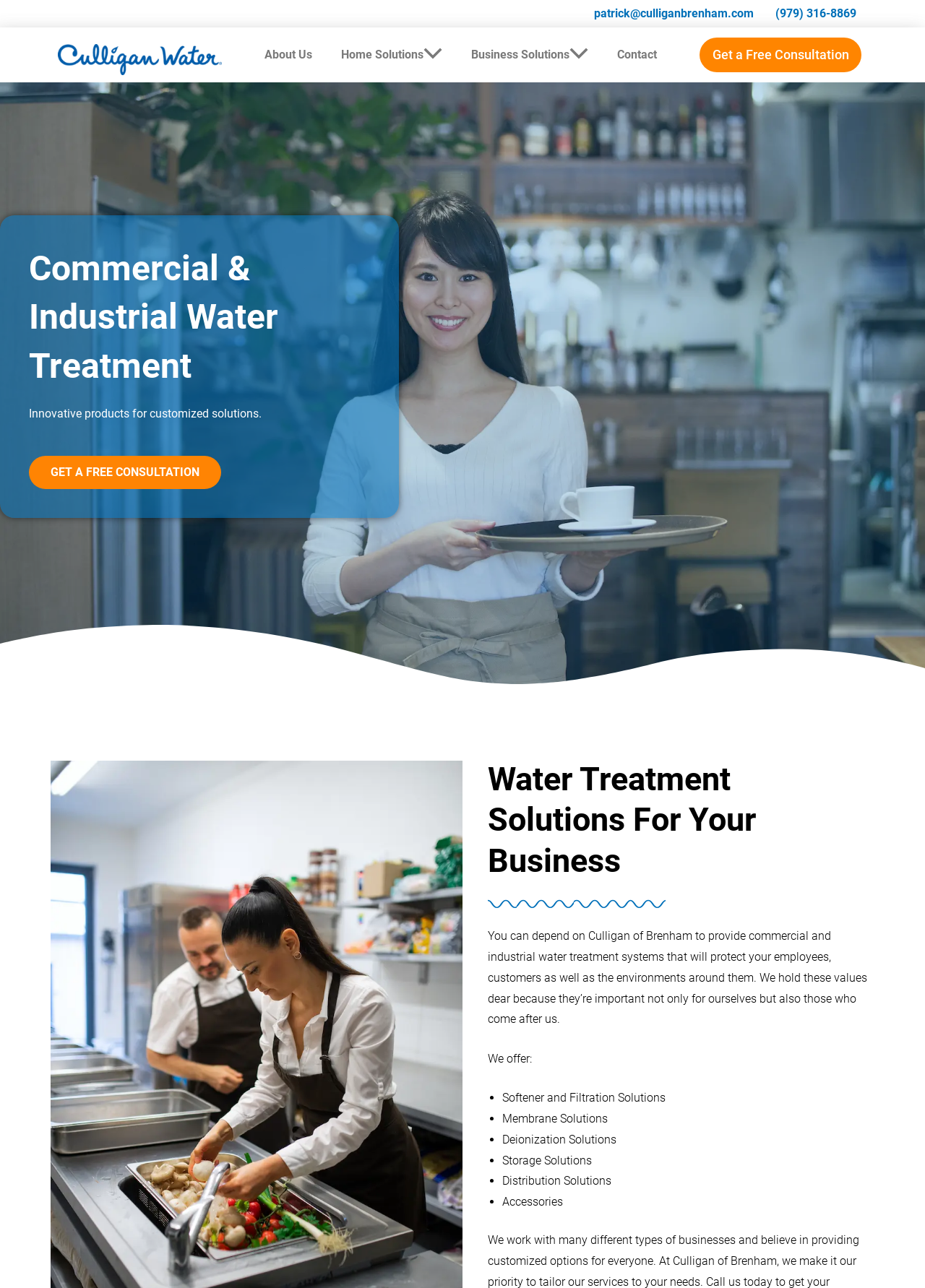What is the call-to-action on the webpage?
Based on the screenshot, give a detailed explanation to answer the question.

The call-to-action on the webpage is 'Get a Free Consultation', which is a prominent button on the top-right section of the webpage. This is likely an invitation for potential customers to contact Culligan of Brenham for a free consultation on their commercial or industrial water treatment needs.